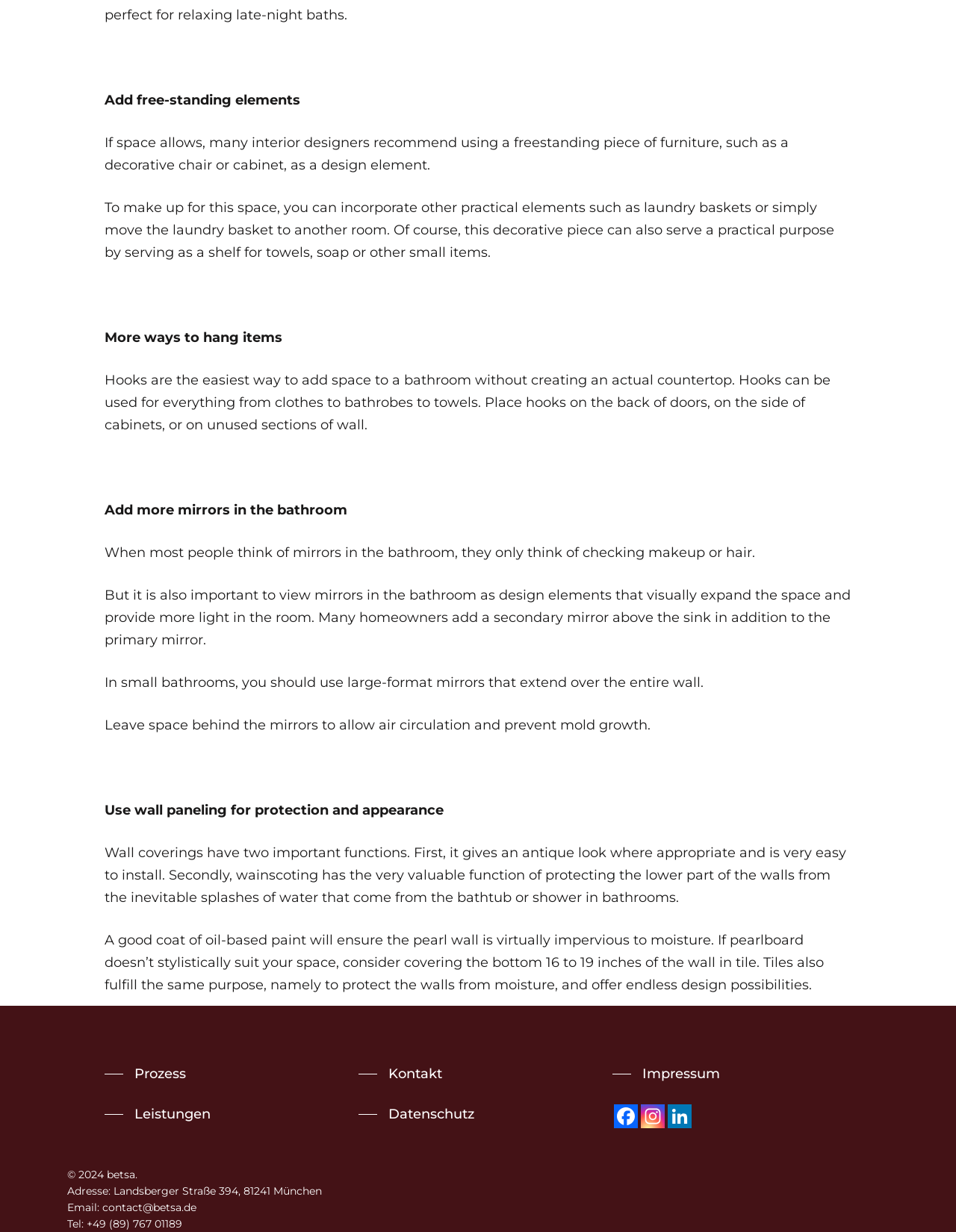Answer the question using only a single word or phrase: 
What is the purpose of adding a freestanding piece of furniture?

As a design element